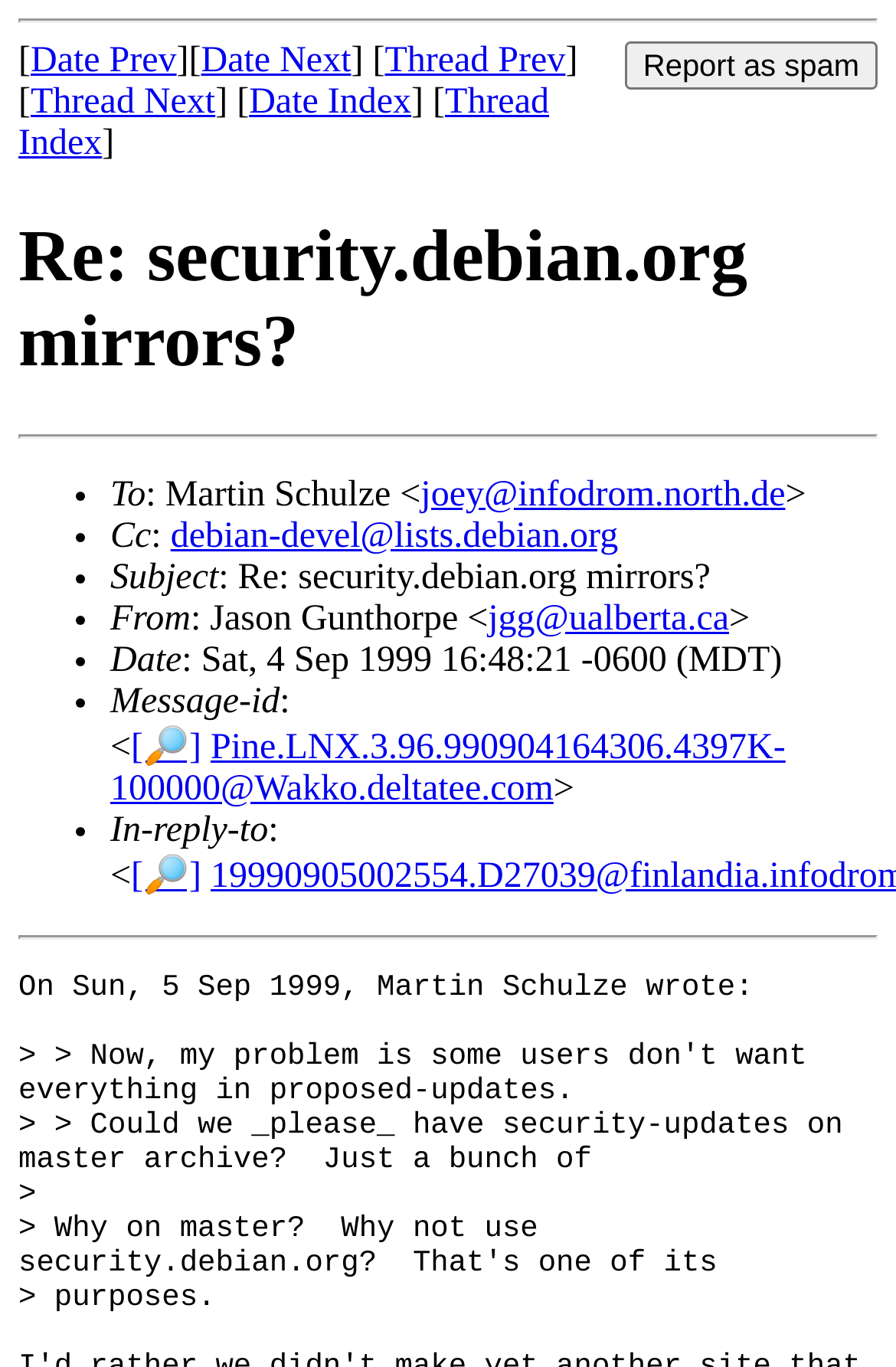Provide an in-depth caption for the contents of the webpage.

This webpage appears to be an archived email thread, with the title "Re: security.debian.org mirrors?" at the top. Below the title, there is a horizontal separator line. 

On the top right, there is a "Report as spam" button. To the left of the button, there are several links, including "Date Prev", "Date Next", "Thread Prev", "Thread Next", "Date Index", and "Thread Index", which are likely navigation links for the email thread.

Below these links, there is another horizontal separator line. The main content of the email thread starts below this line. The email thread is formatted as a list, with each item in the list marked by a bullet point. The list items include the sender's information, such as "To", "Cc", "Subject", "From", "Date", and "Message-id". 

The sender's information is presented in a structured format, with the field names on the left and the corresponding values on the right. For example, "To: Martin Schulze <joey@infodrom.north.de>" indicates that the email was sent to Martin Schulze at the specified email address. 

There are also links to the sender's email address and other related information, such as the message ID. At the bottom of the page, there is another horizontal separator line.